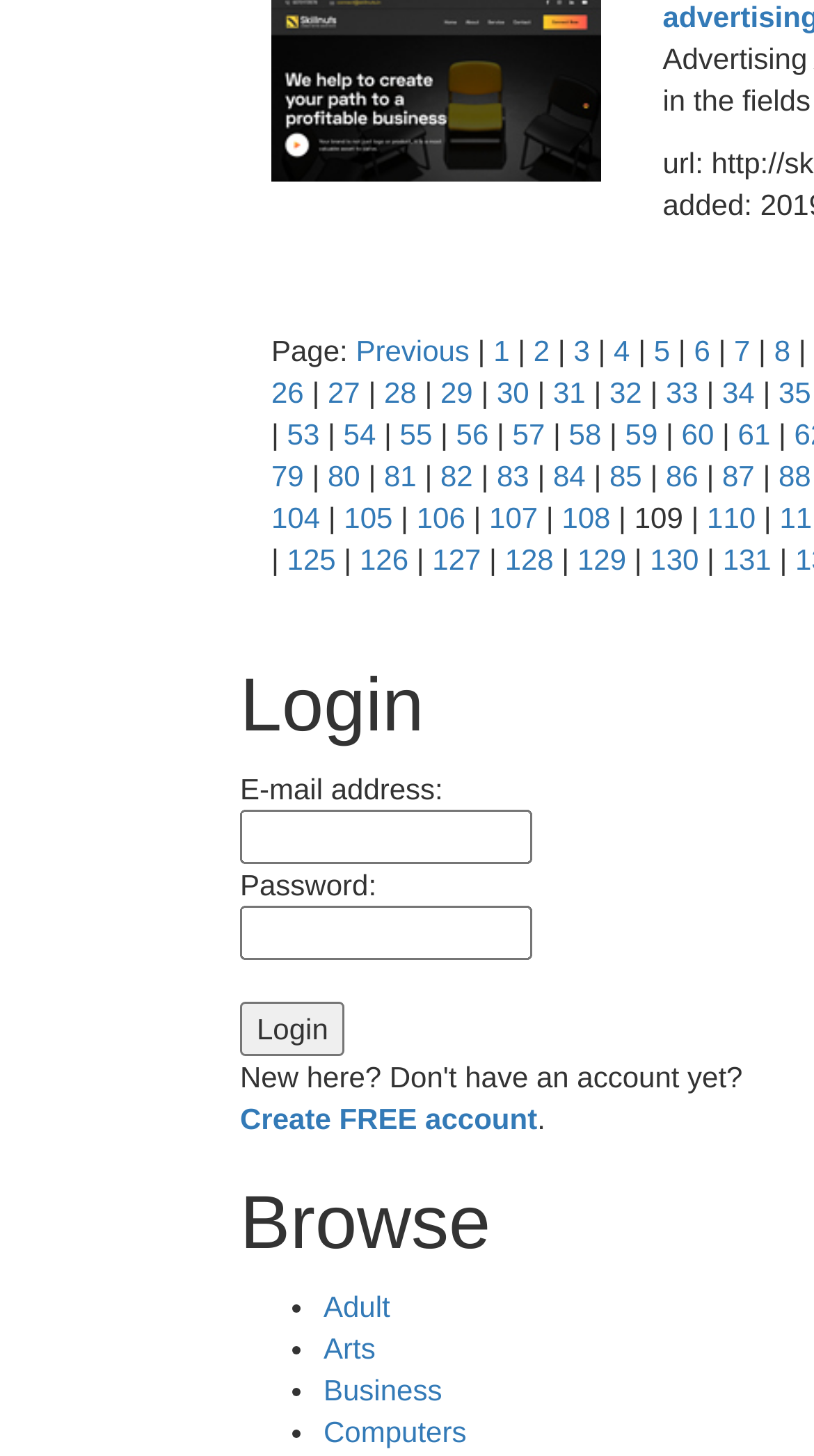Please identify the bounding box coordinates of the region to click in order to complete the task: "Enter your e-mail address". The coordinates must be four float numbers between 0 and 1, specified as [left, top, right, bottom].

[0.295, 0.556, 0.654, 0.593]